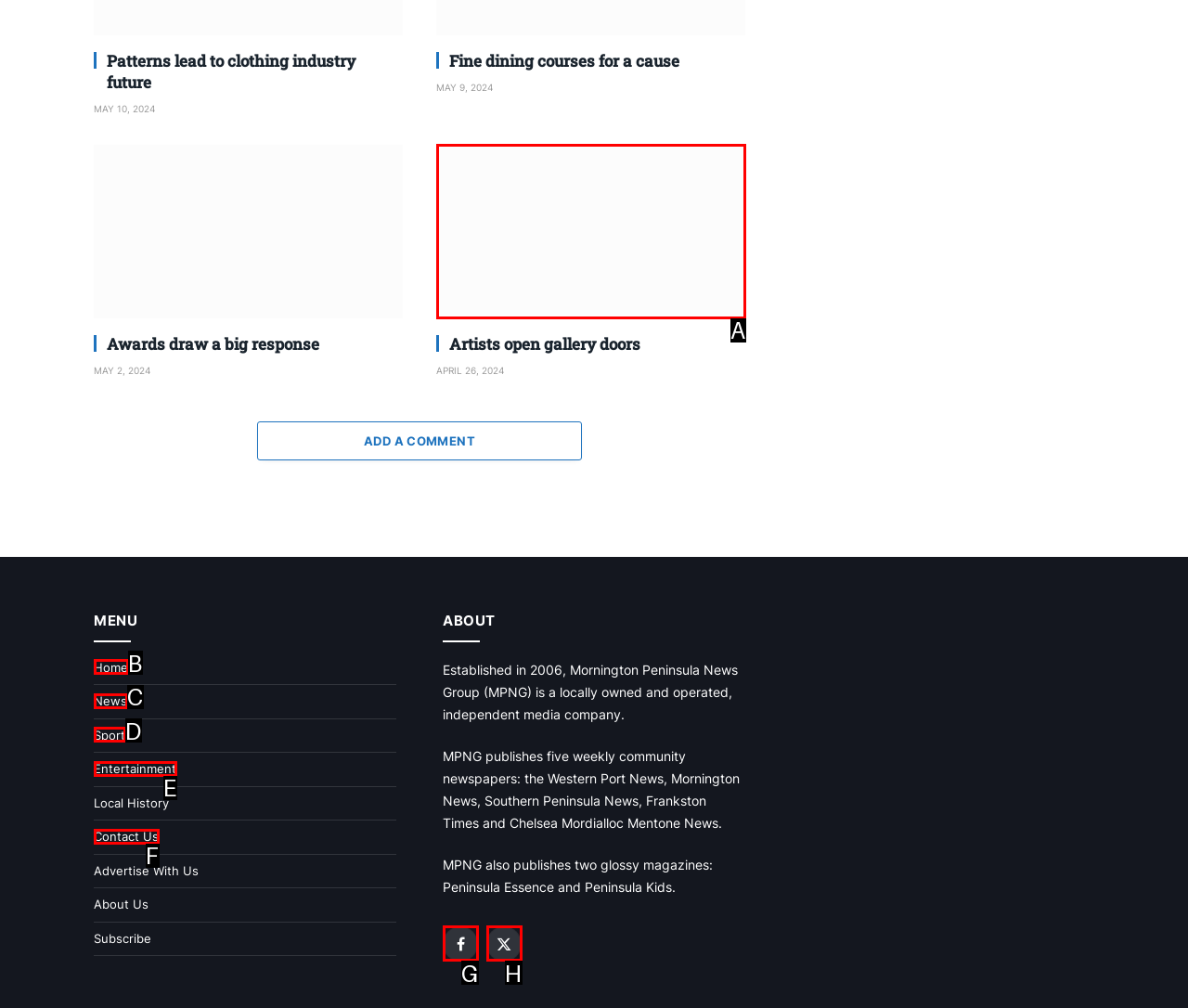Choose the option that best matches the description: X (Twitter)
Indicate the letter of the matching option directly.

H